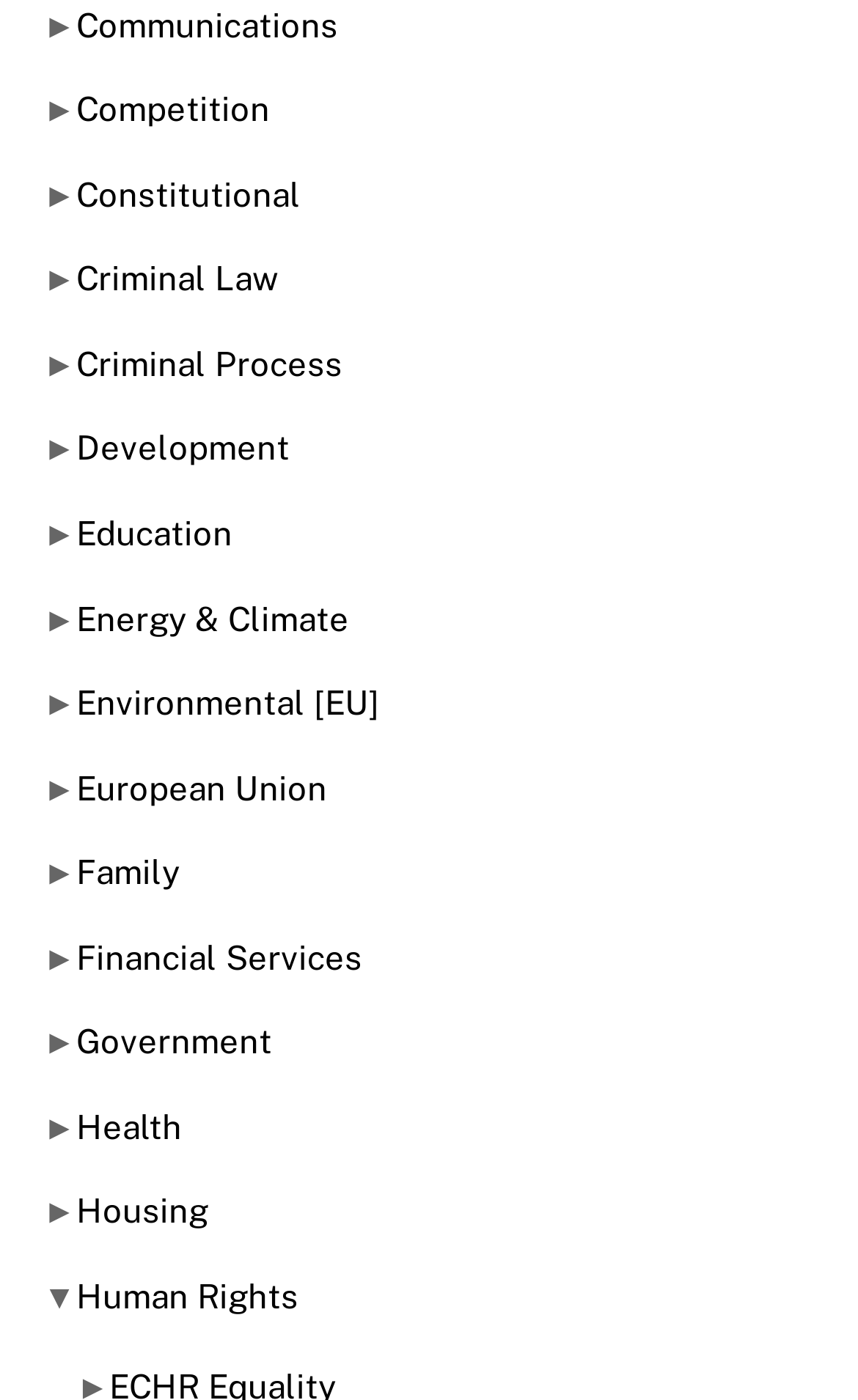Determine the bounding box coordinates for the area you should click to complete the following instruction: "Explore Human Rights".

[0.089, 0.912, 0.348, 0.939]